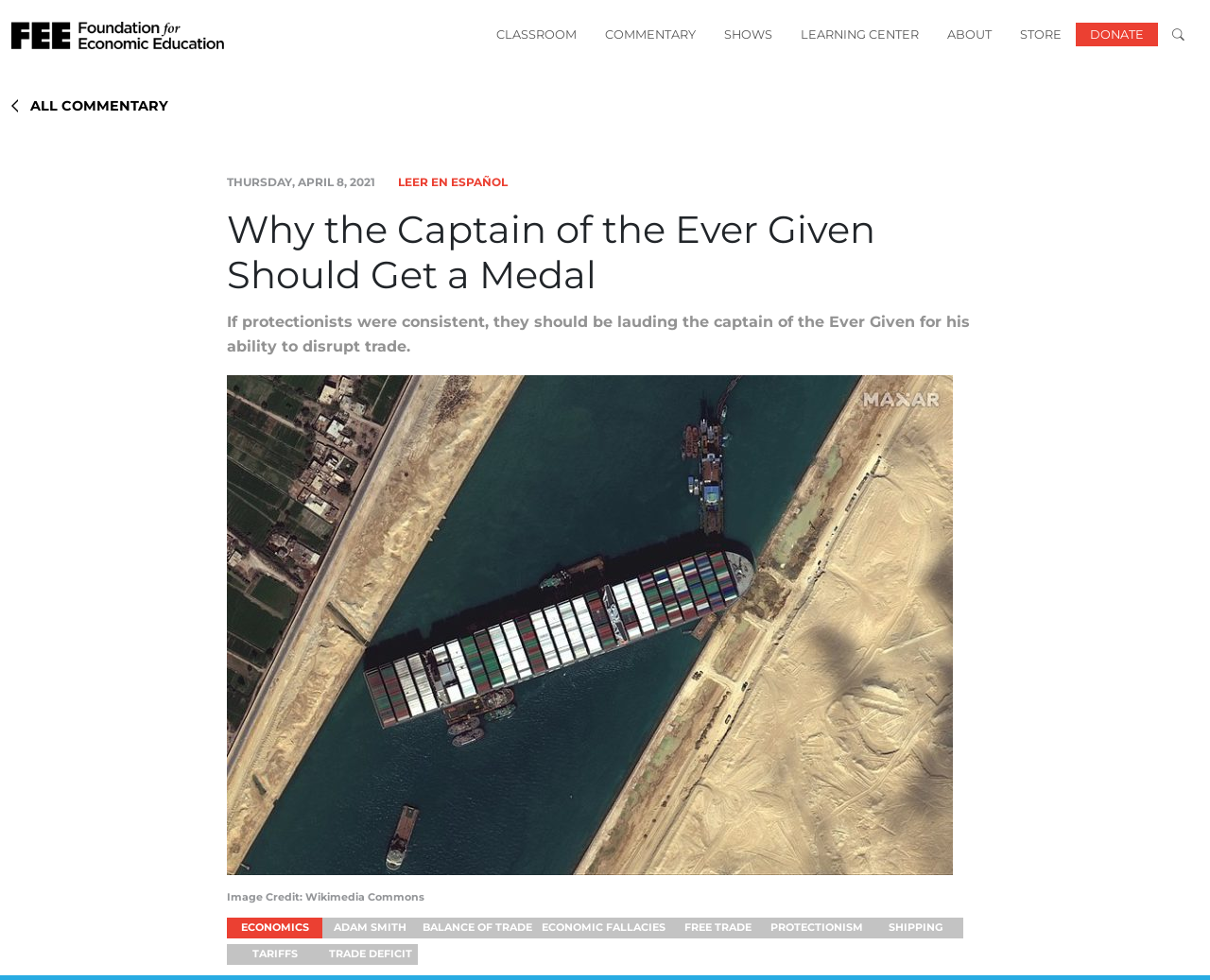Using the webpage screenshot, locate the HTML element that fits the following description and provide its bounding box: "Economic Fallacies".

[0.448, 0.939, 0.55, 0.955]